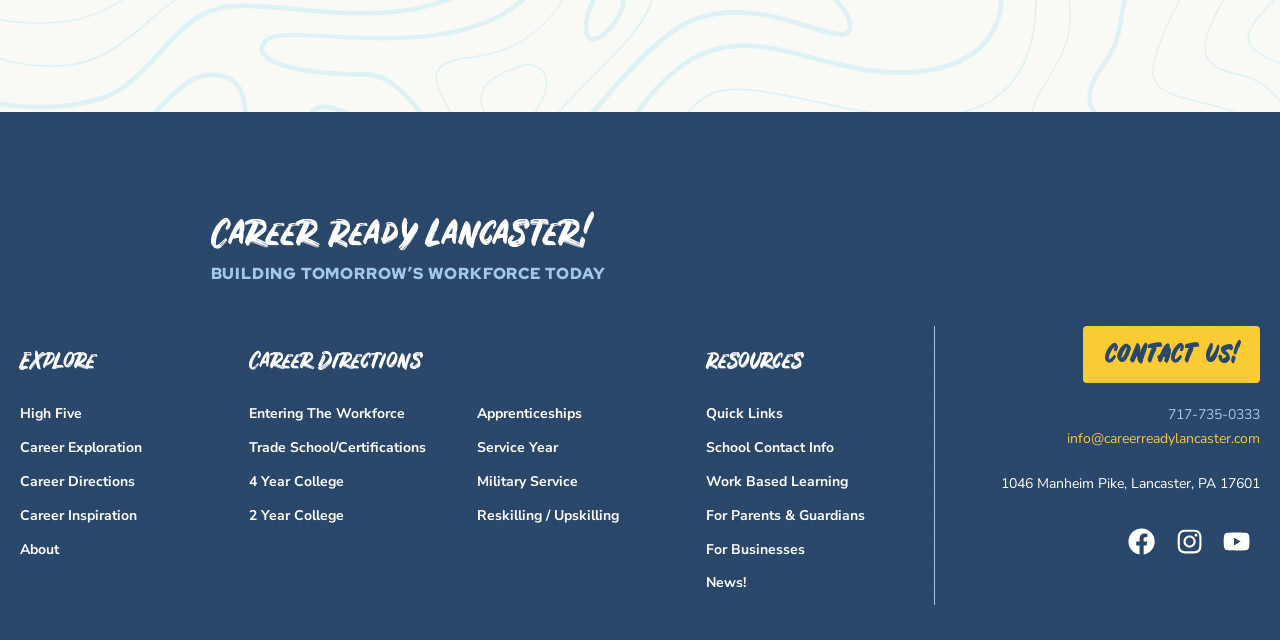Please find the bounding box coordinates of the element that you should click to achieve the following instruction: "click on the link 'dropped'". The coordinates should be presented as four float numbers between 0 and 1: [left, top, right, bottom].

None